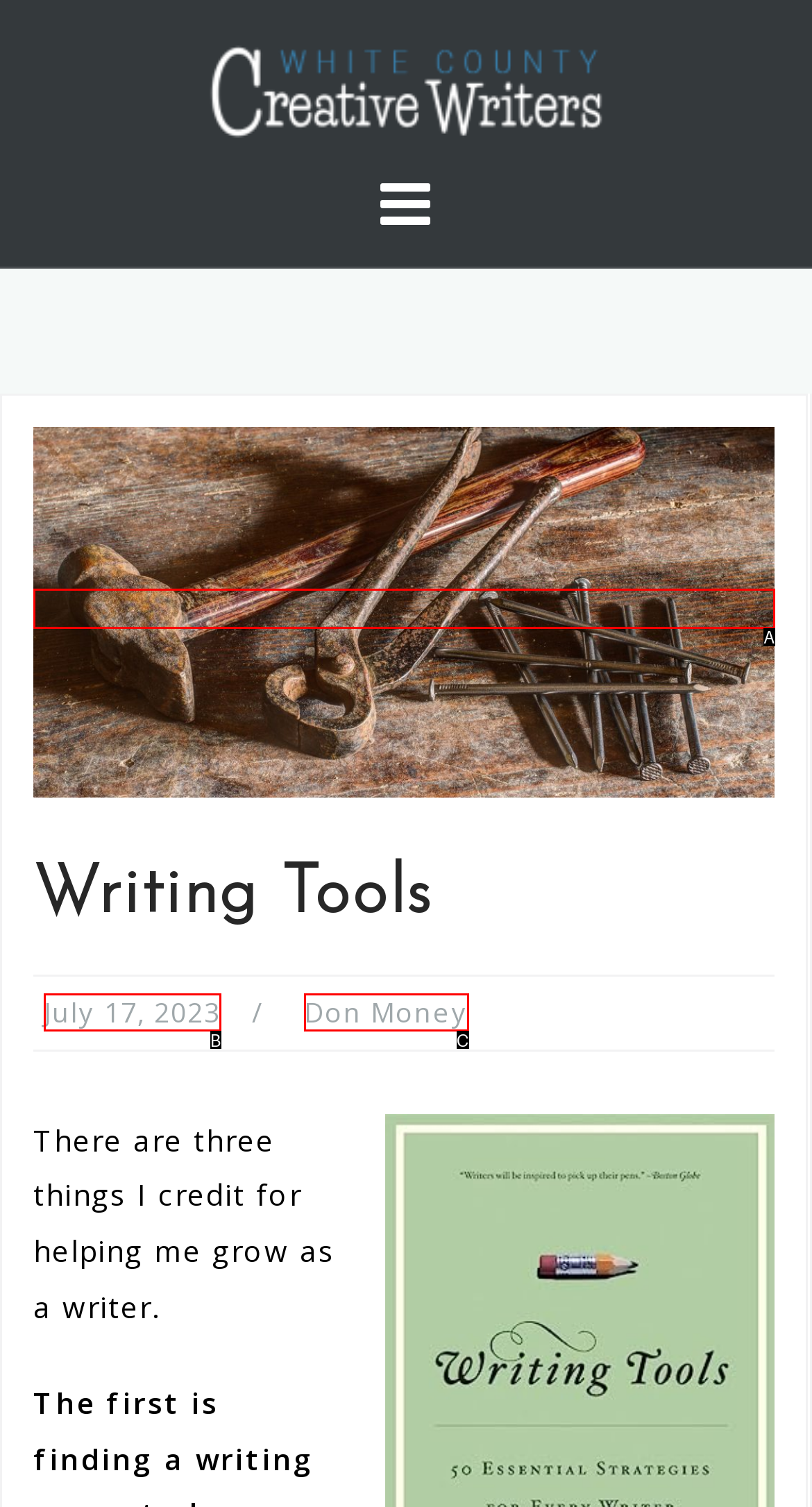Select the HTML element that corresponds to the description: July 17, 2023July 17, 2023. Answer with the letter of the matching option directly from the choices given.

B